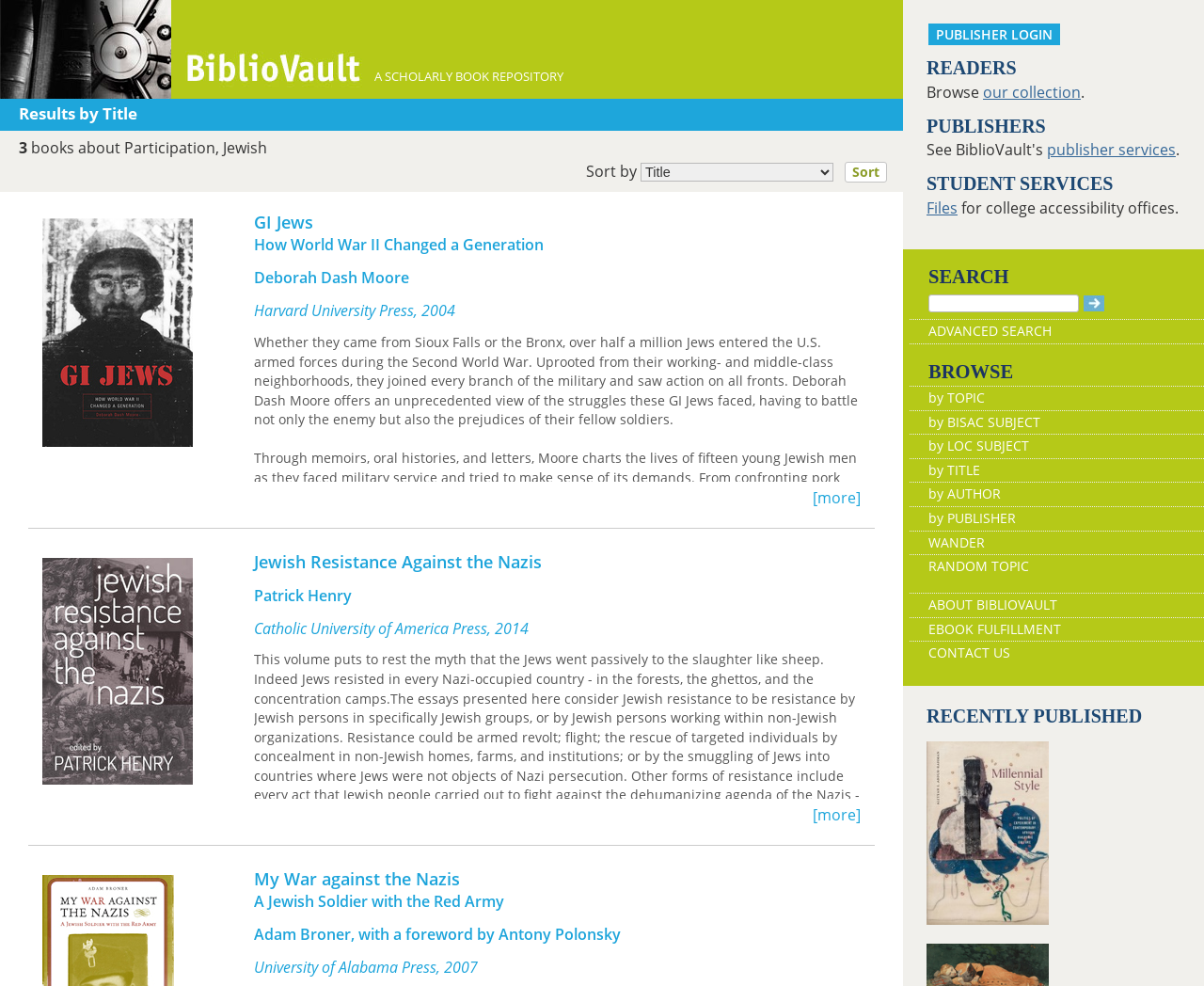Provide the bounding box coordinates of the HTML element this sentence describes: "WANDER".

[0.755, 0.539, 1.0, 0.562]